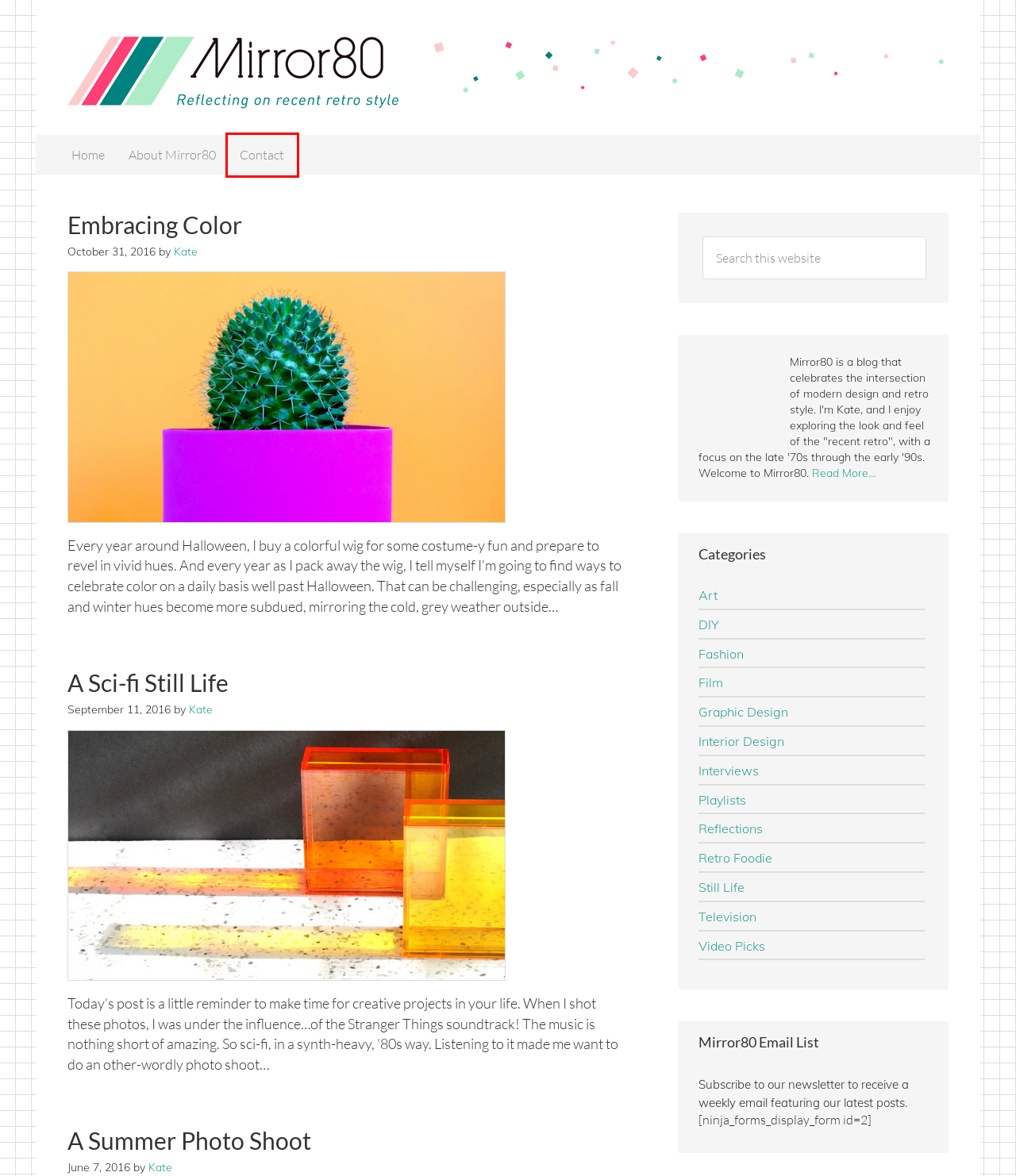Inspect the screenshot of a webpage with a red rectangle bounding box. Identify the webpage description that best corresponds to the new webpage after clicking the element inside the bounding box. Here are the candidates:
A. Embracing Color | Mirror80
B. About Mirror80 | Mirror80
C. Graphic Design | Mirror80
D. Interior Design | Mirror80
E. A Sci-fi Still Life | Mirror80
F. Fashion | Mirror80
G. Interviews | Mirror80
H. Contact | Mirror80

H